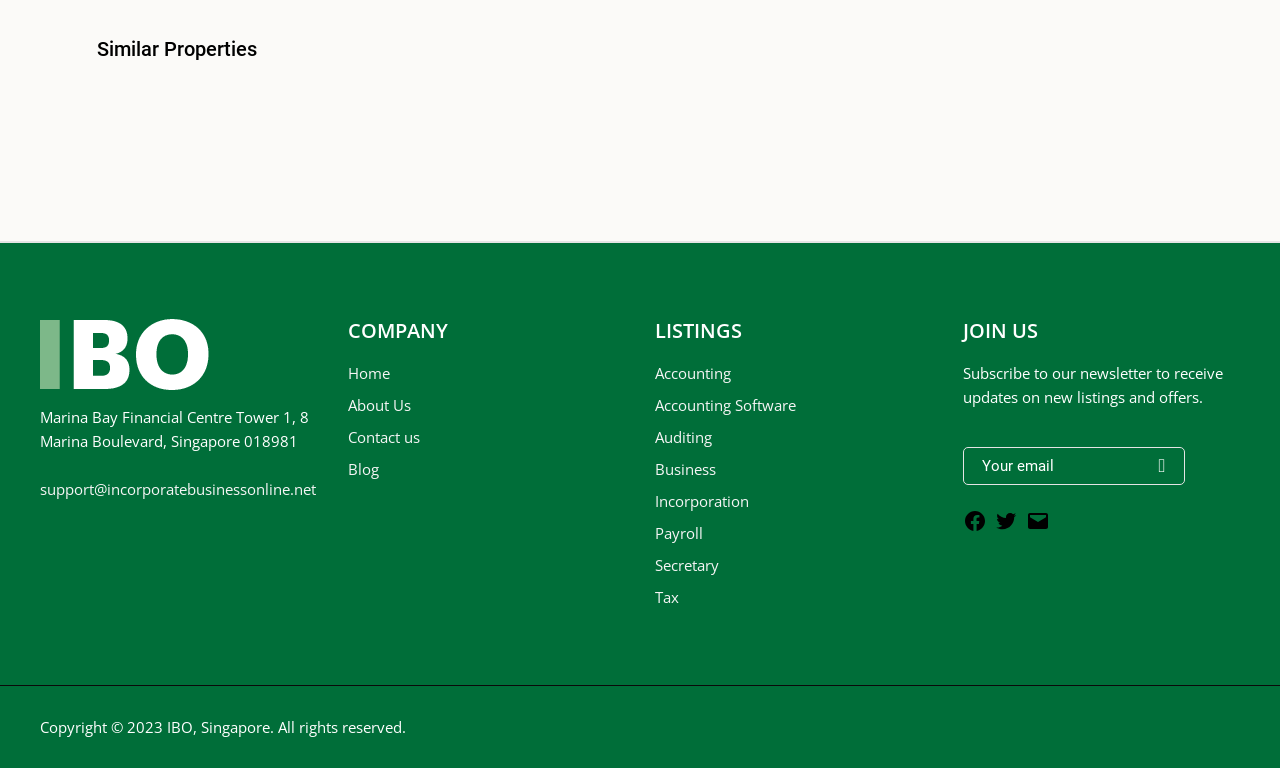Answer the question below in one word or phrase:
What social media platforms are linked on the webpage?

Facebook, Twitter, Mail